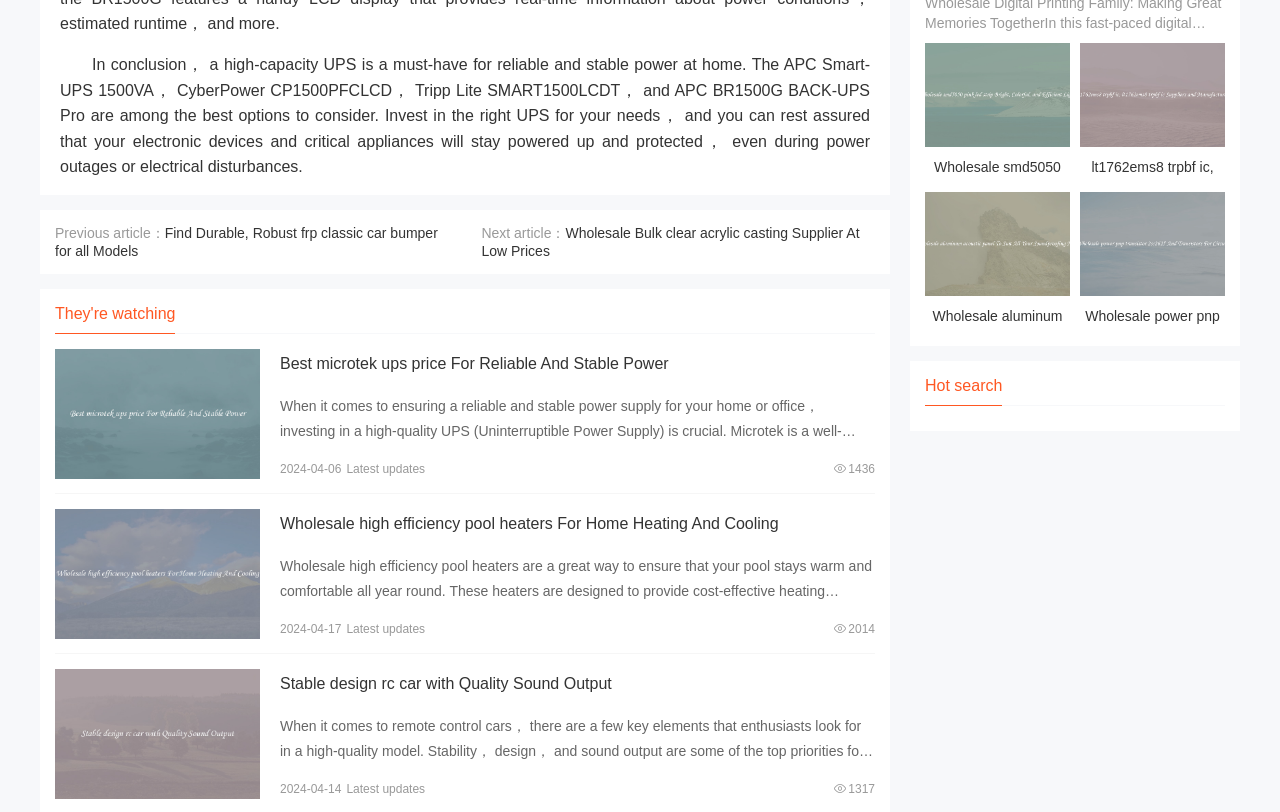How many 'View details' links are on the page?
Look at the image and provide a detailed response to the question.

There are three 'View details' links on the page, each corresponding to a different product or article. The links are located below the images and have the same text 'View details'.